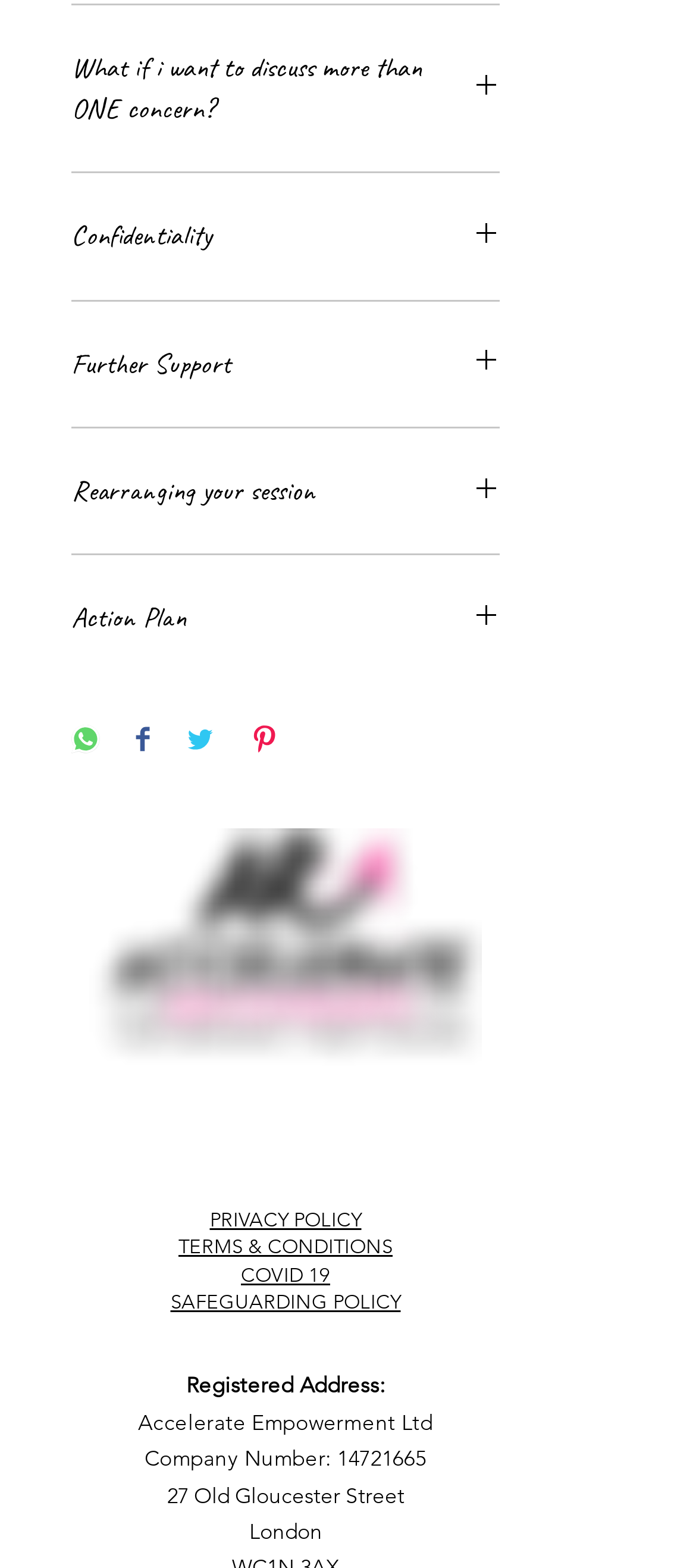Ascertain the bounding box coordinates for the UI element detailed here: "Action Plan". The coordinates should be provided as [left, top, right, bottom] with each value being a float between 0 and 1.

[0.103, 0.382, 0.718, 0.407]